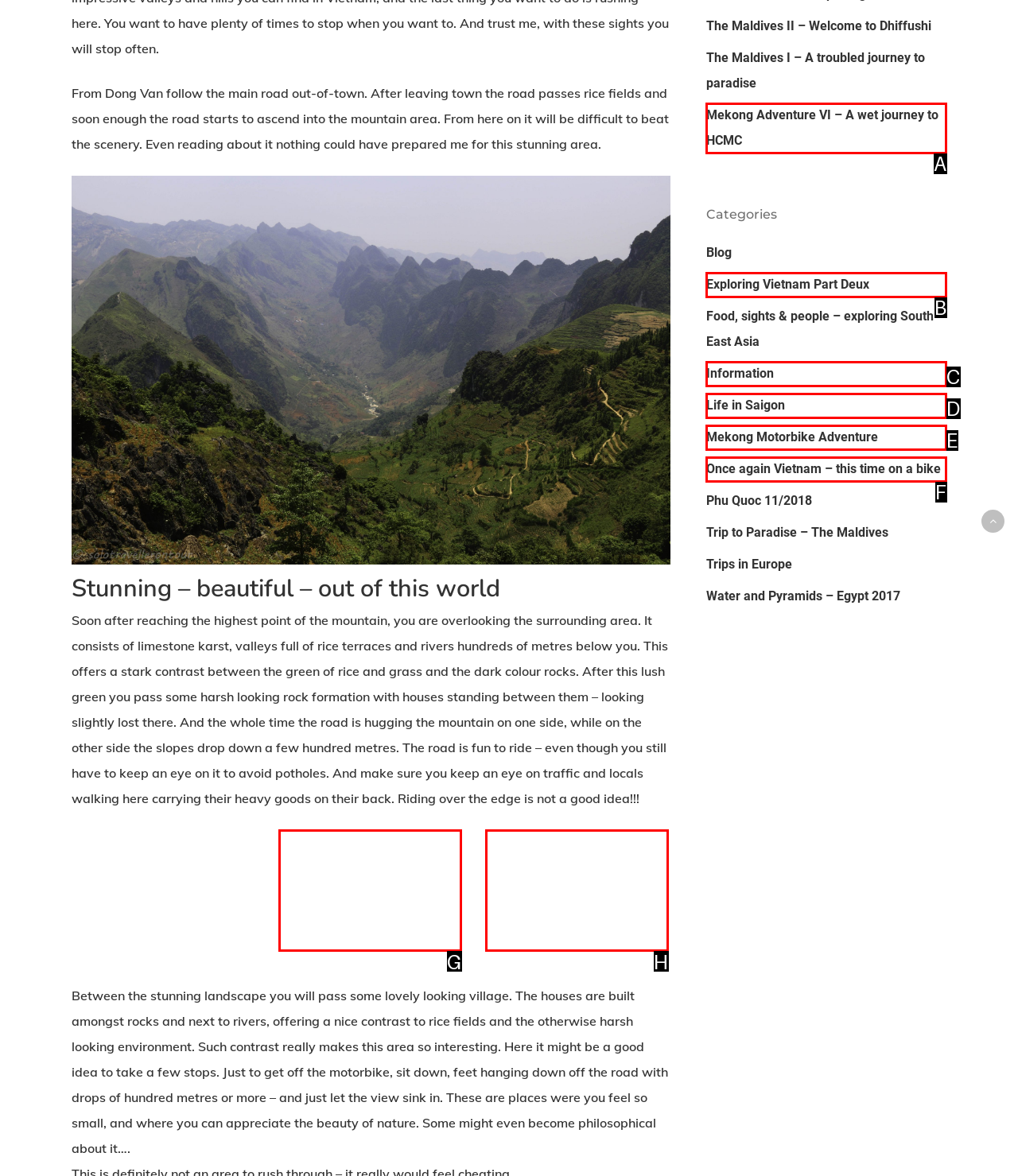Choose the option that matches the following description: CONTACT
Reply with the letter of the selected option directly.

None